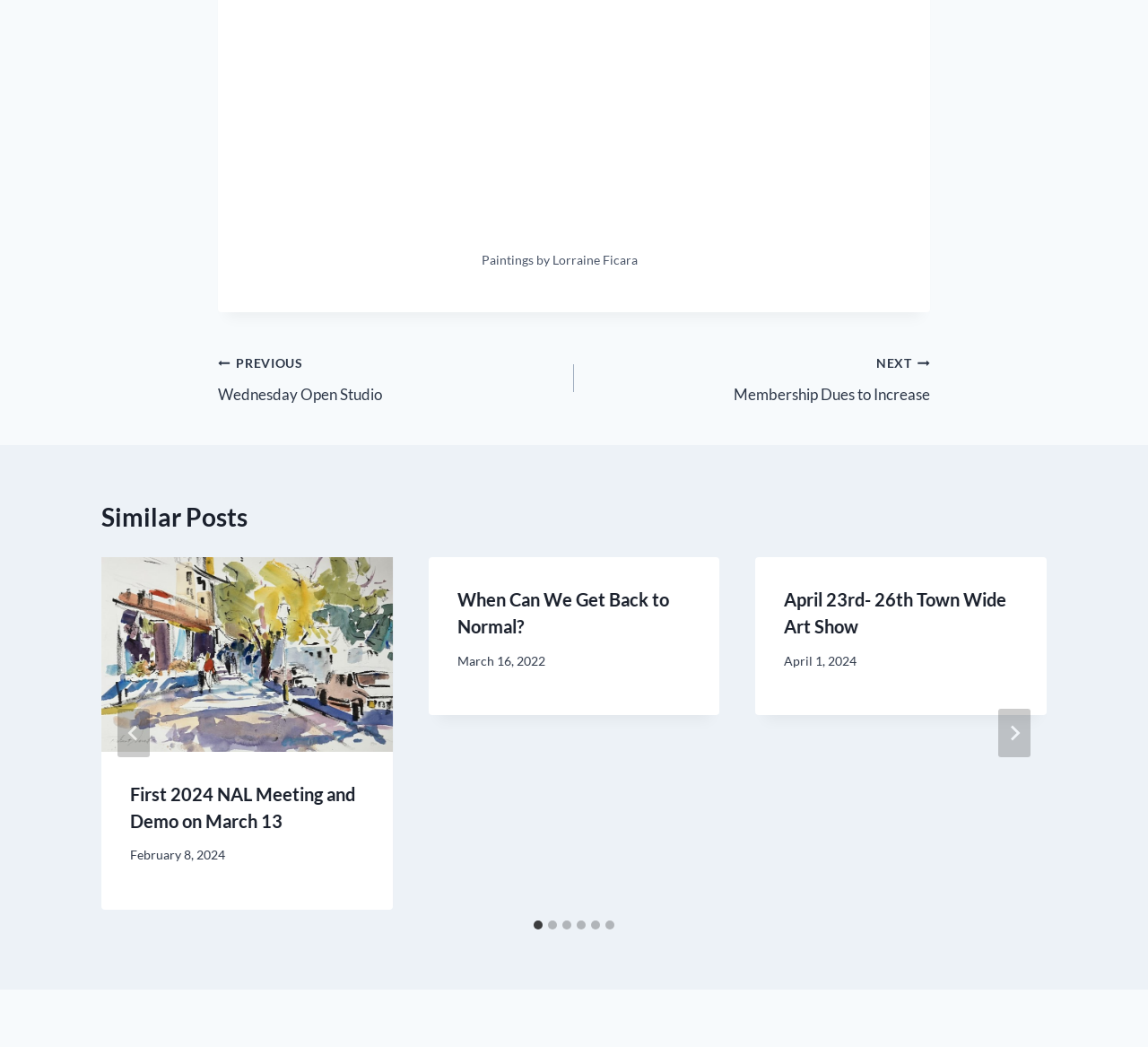Determine the bounding box coordinates of the clickable region to carry out the instruction: "View next post".

[0.5, 0.334, 0.81, 0.388]